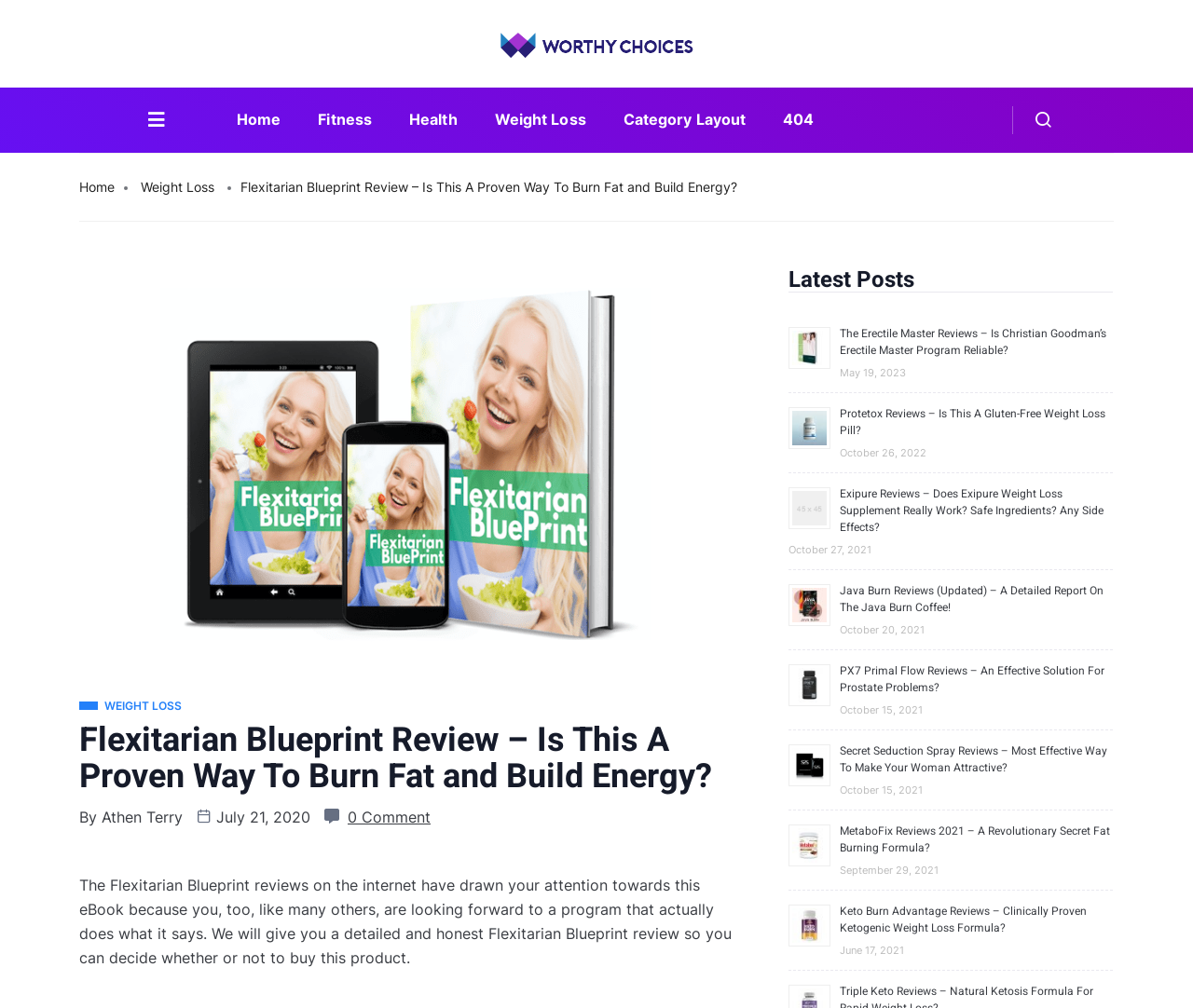Locate the bounding box coordinates of the area to click to fulfill this instruction: "Check the 'Latest Posts'". The bounding box should be presented as four float numbers between 0 and 1, in the order [left, top, right, bottom].

[0.661, 0.267, 0.933, 0.291]